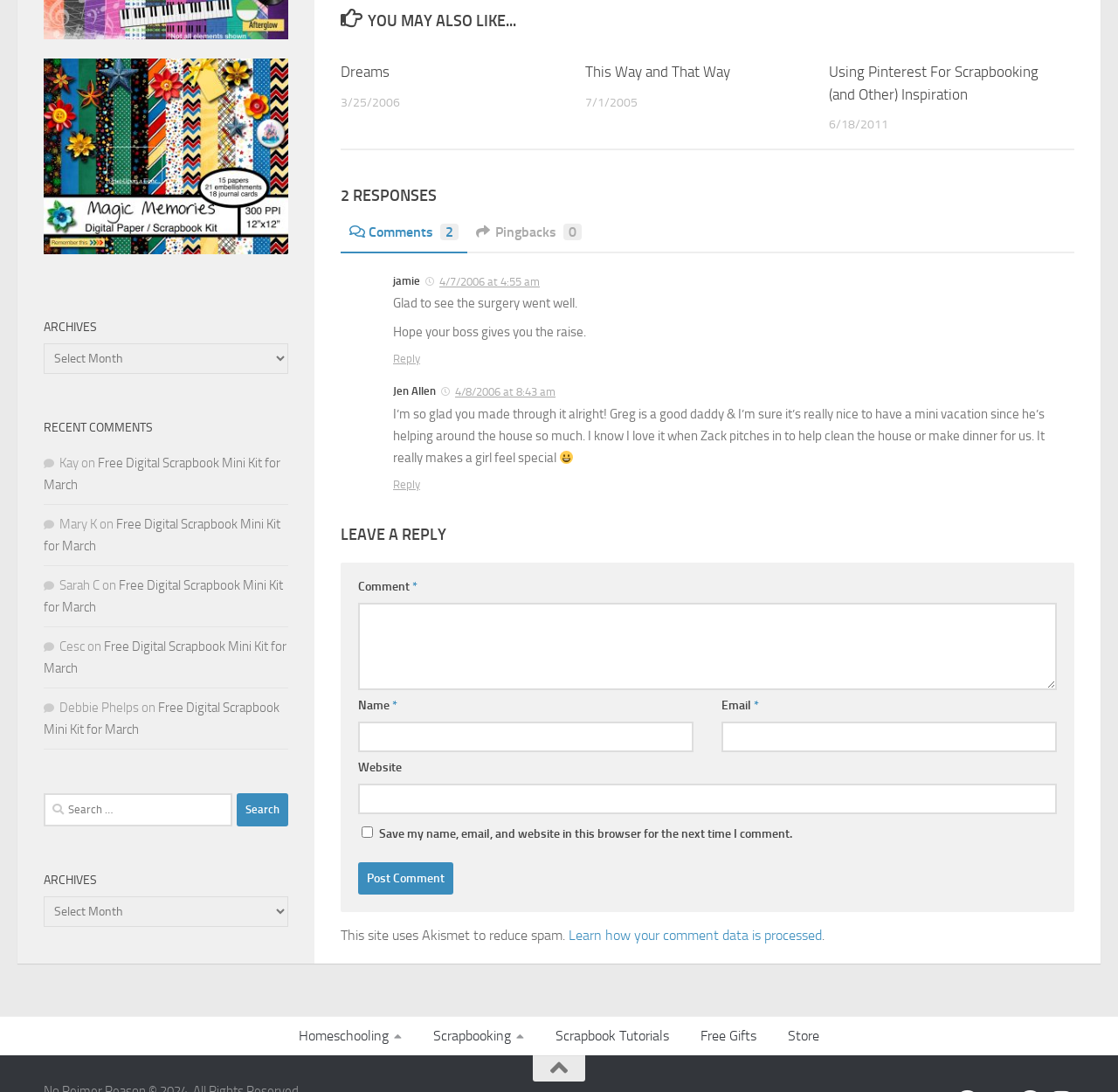Given the element description, predict the bounding box coordinates in the format (top-left x, top-left y, bottom-right x, bottom-right y), using floating point numbers between 0 and 1: Pingbacks0

[0.418, 0.203, 0.528, 0.232]